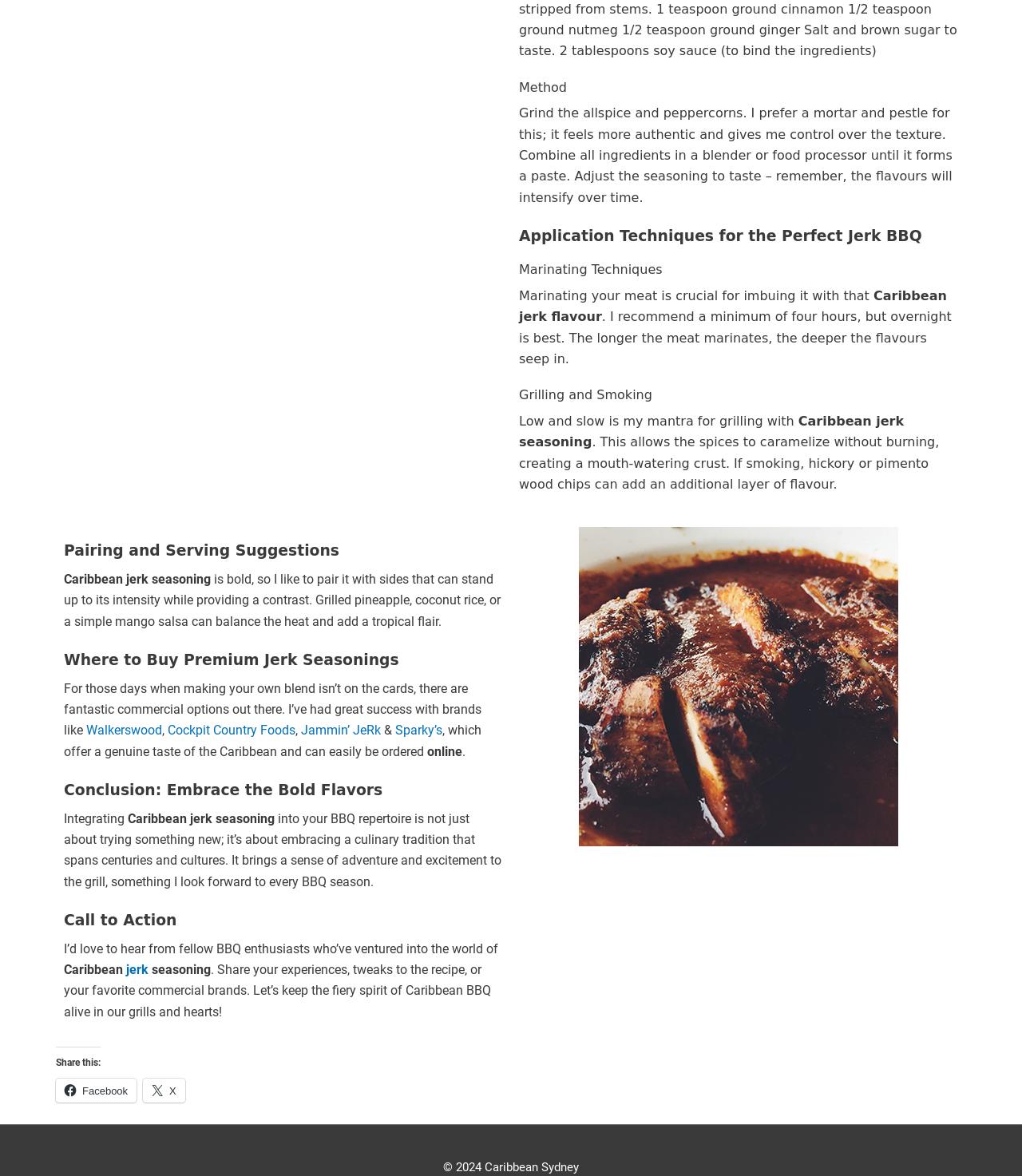Based on the element description X, identify the bounding box coordinates for the UI element. The coordinates should be in the format (top-left x, top-left y, bottom-right x, bottom-right y) and within the 0 to 1 range.

[0.14, 0.917, 0.181, 0.937]